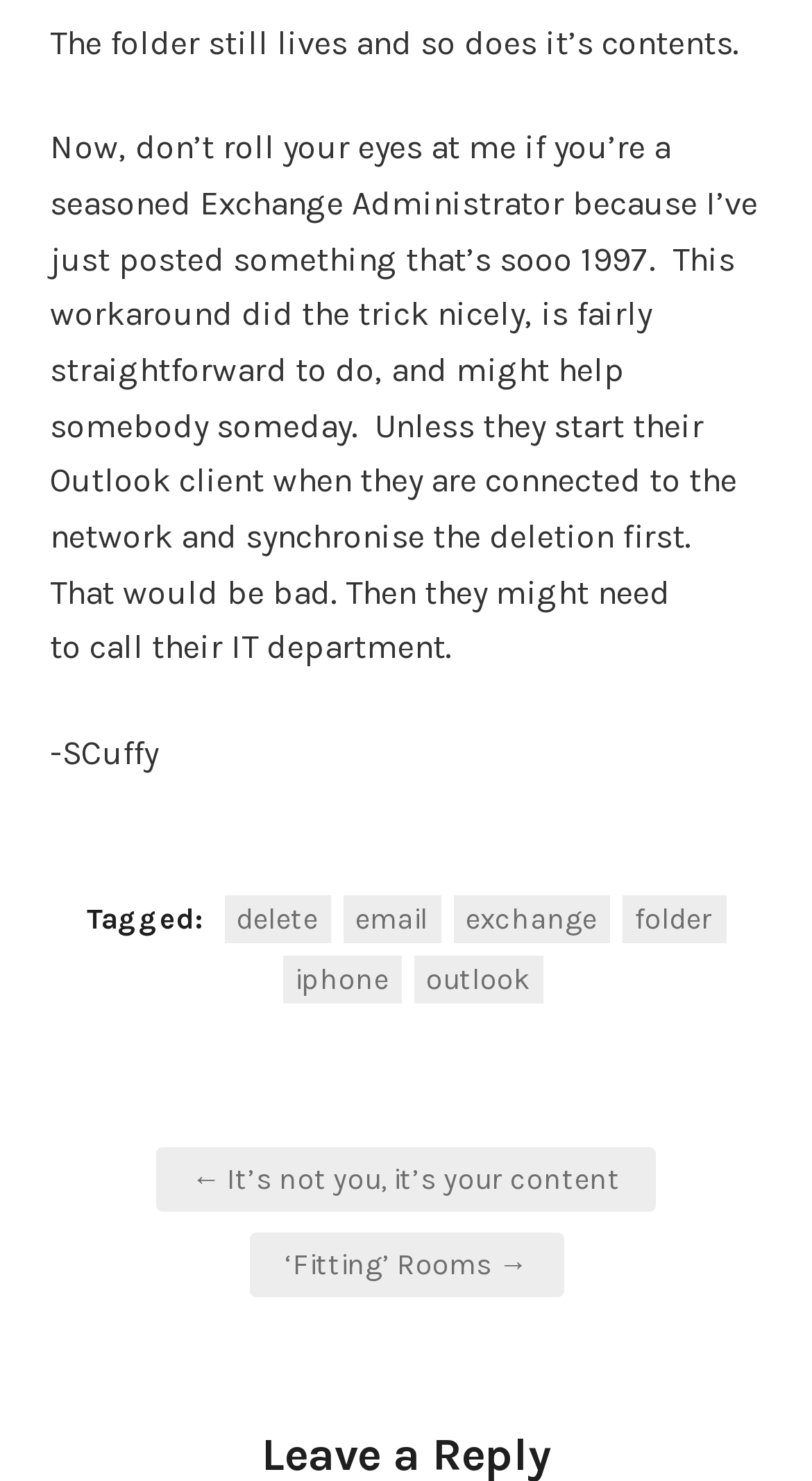Find the bounding box coordinates of the clickable region needed to perform the following instruction: "Click on the 'delete' link". The coordinates should be provided as four float numbers between 0 and 1, i.e., [left, top, right, bottom].

[0.276, 0.604, 0.406, 0.636]